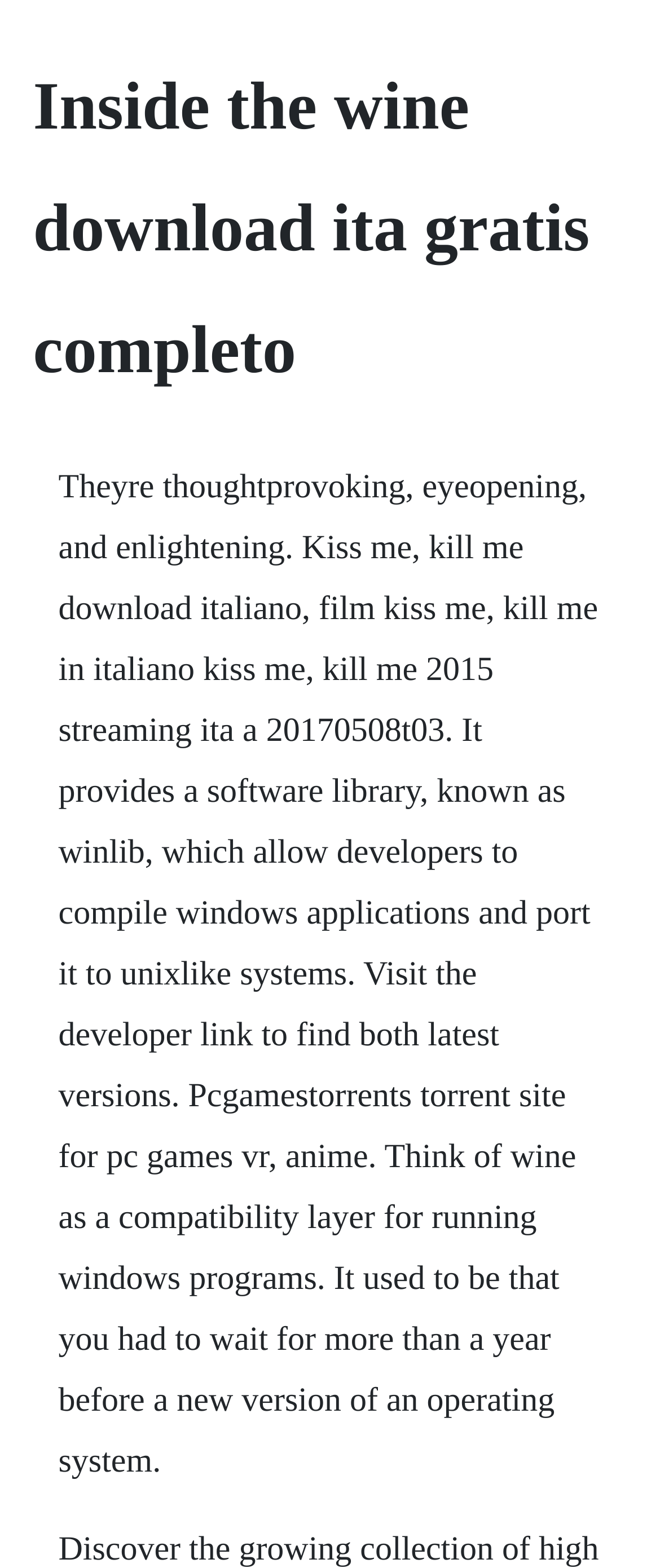Your task is to extract the text of the main heading from the webpage.

Inside the wine download ita gratis completo